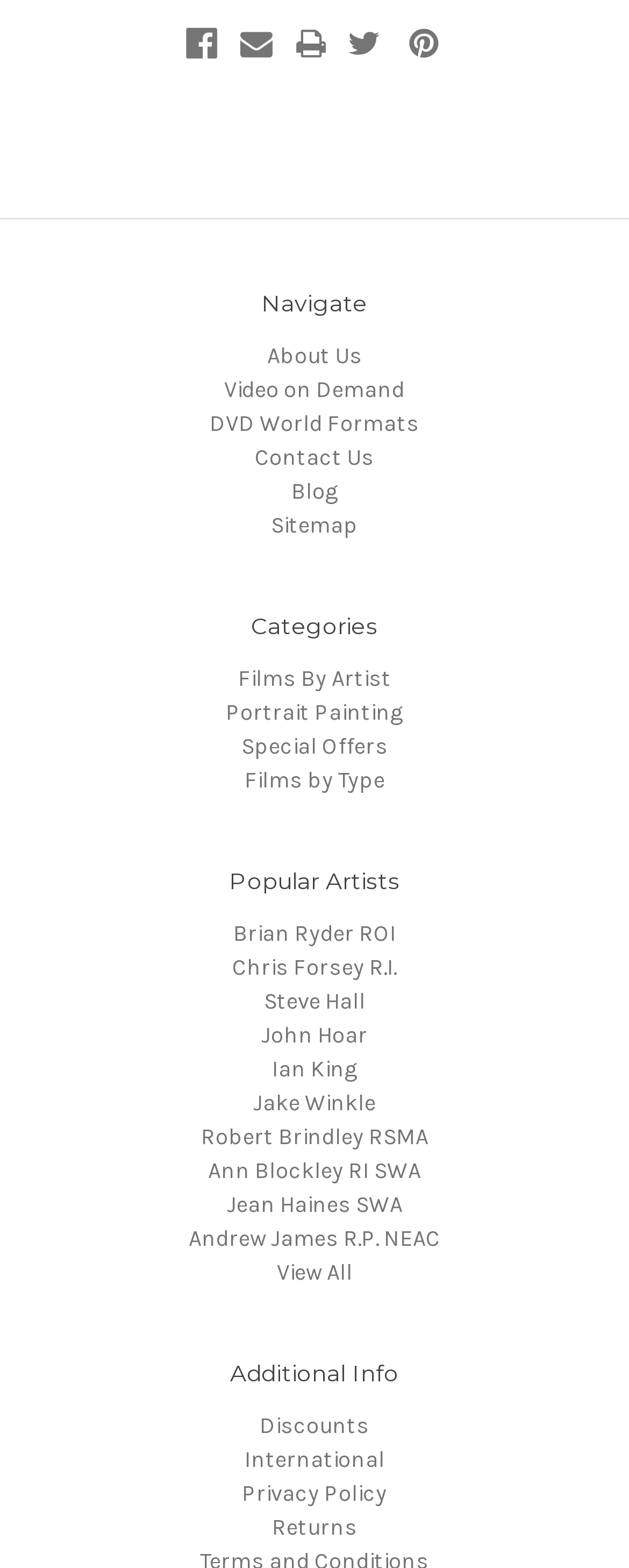What is the last link in the 'Popular Artists' section?
From the screenshot, supply a one-word or short-phrase answer.

View All